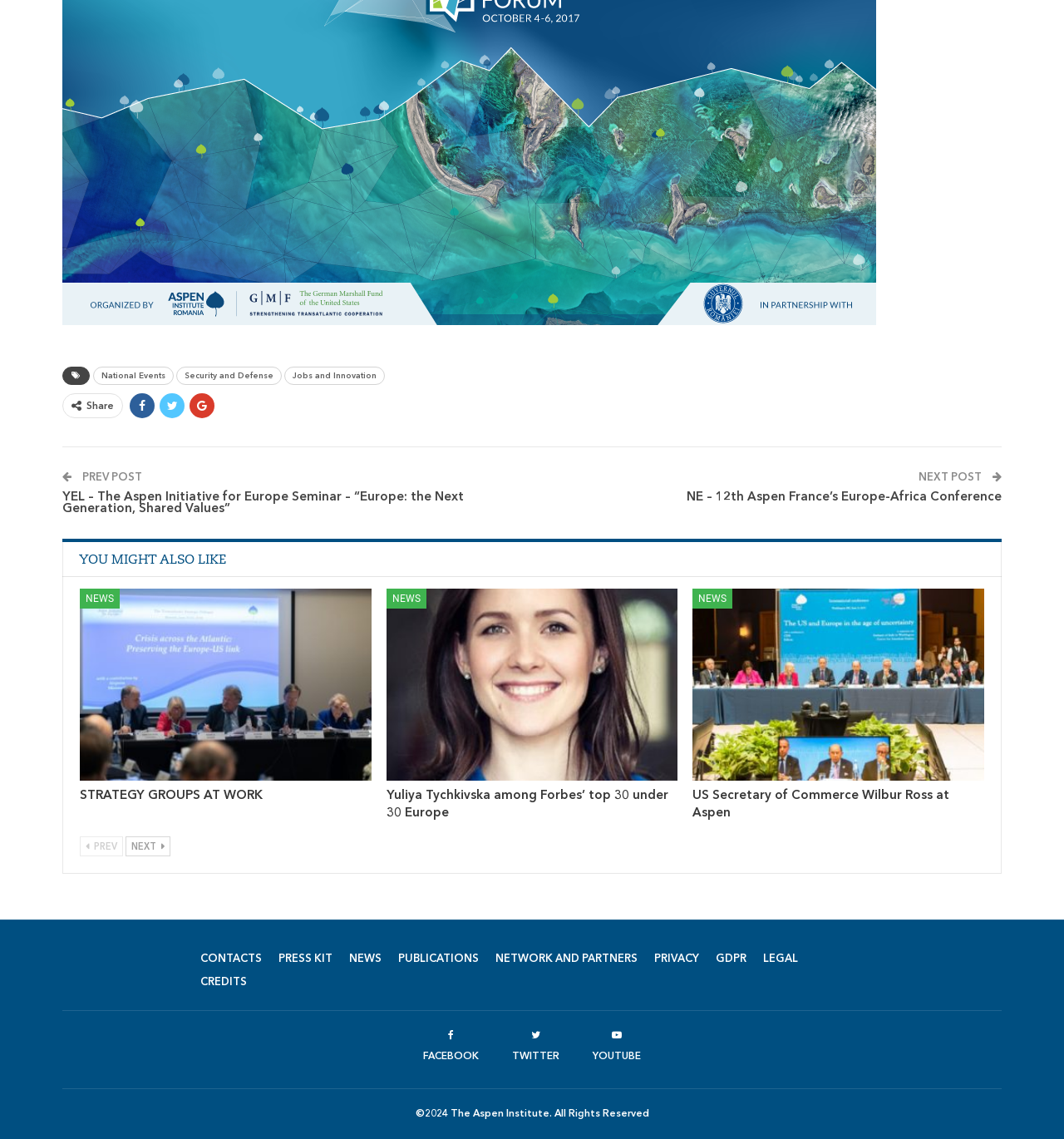Identify the bounding box of the HTML element described here: "National Events". Provide the coordinates as four float numbers between 0 and 1: [left, top, right, bottom].

[0.088, 0.322, 0.163, 0.338]